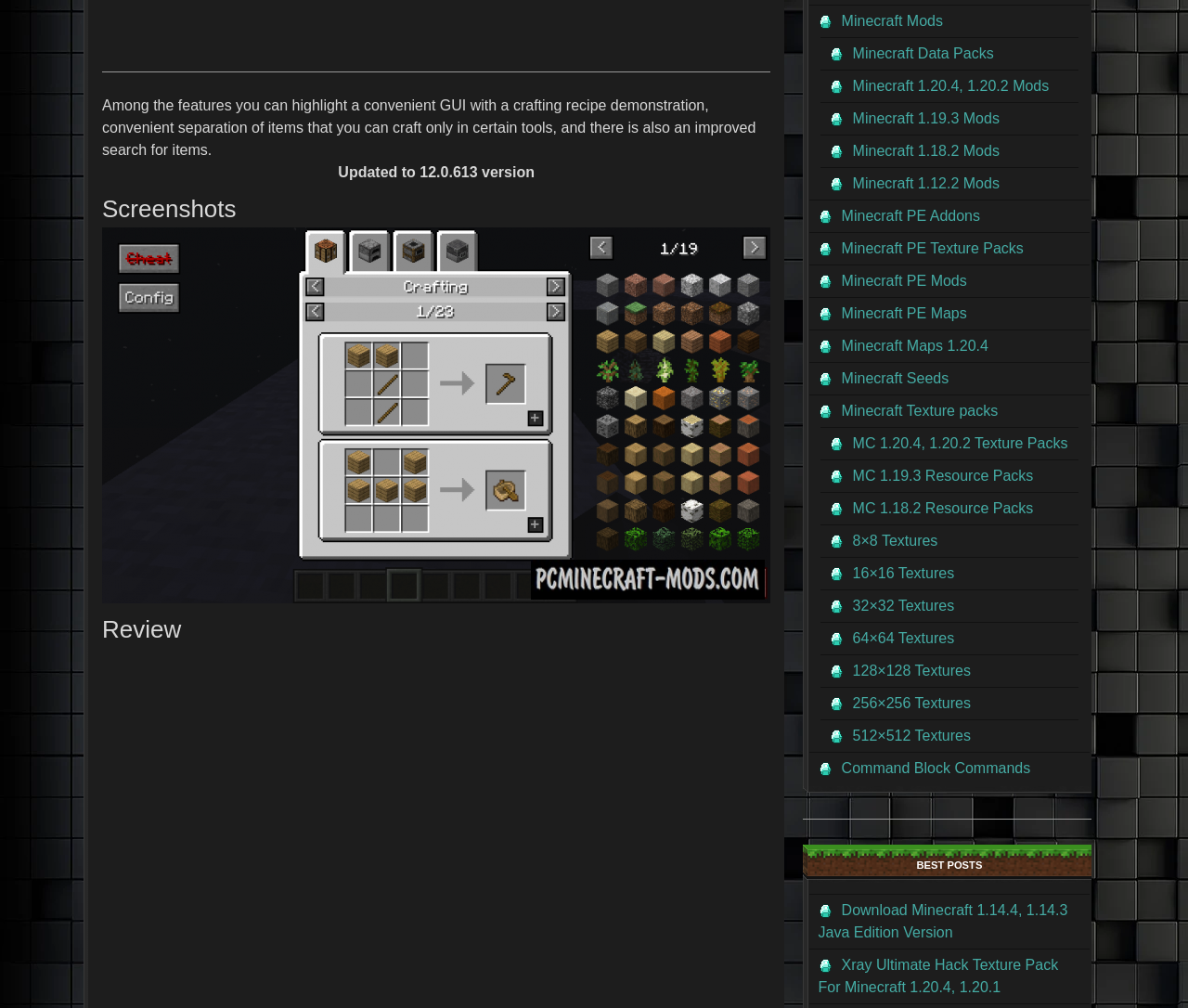Pinpoint the bounding box coordinates of the clickable area needed to execute the instruction: "Check the BEST POSTS". The coordinates should be specified as four float numbers between 0 and 1, i.e., [left, top, right, bottom].

[0.679, 0.843, 0.919, 0.876]